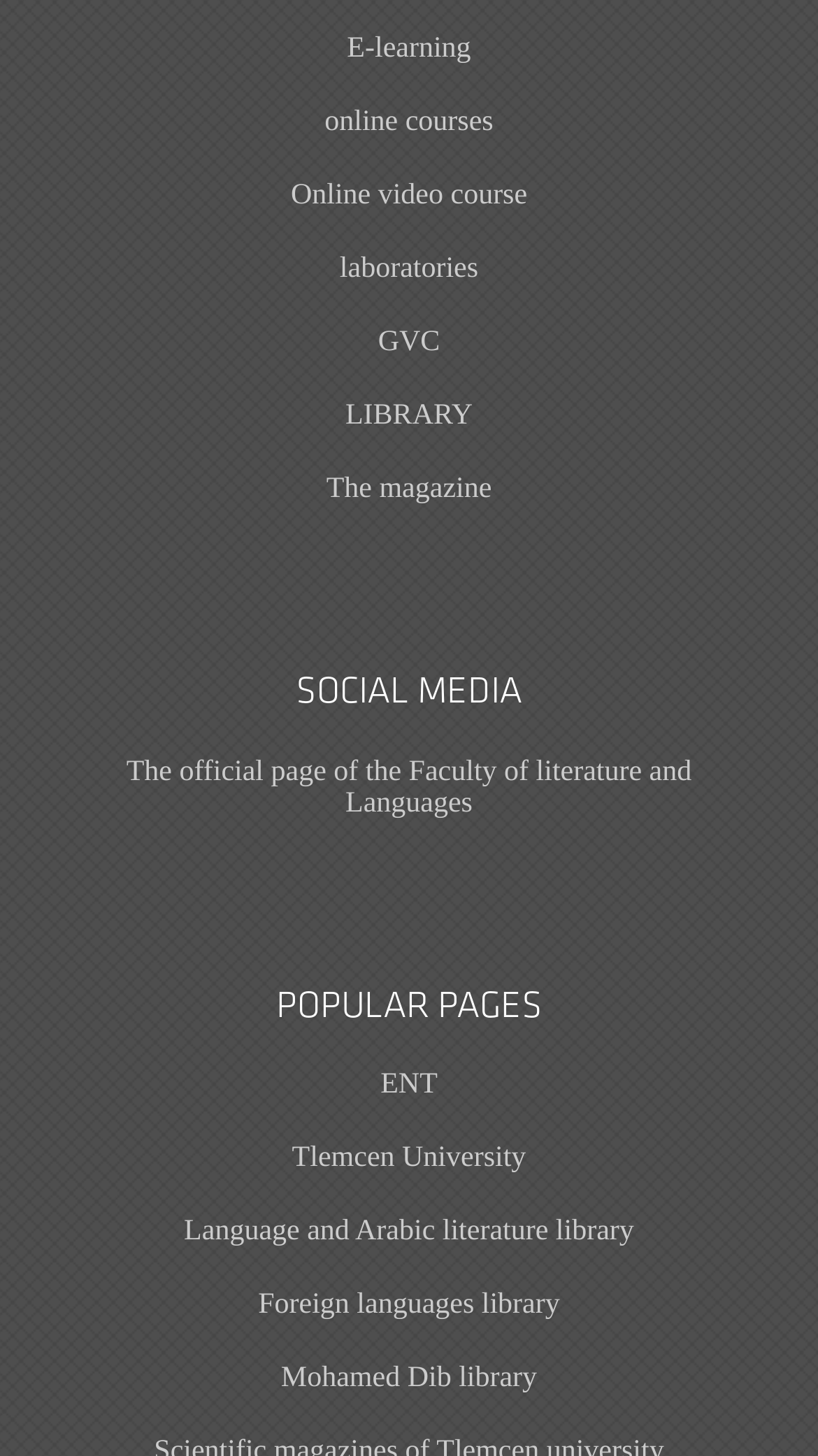Find the bounding box coordinates of the area to click in order to follow the instruction: "check The official page of the Faculty of literature and Languages".

[0.077, 0.505, 0.923, 0.577]